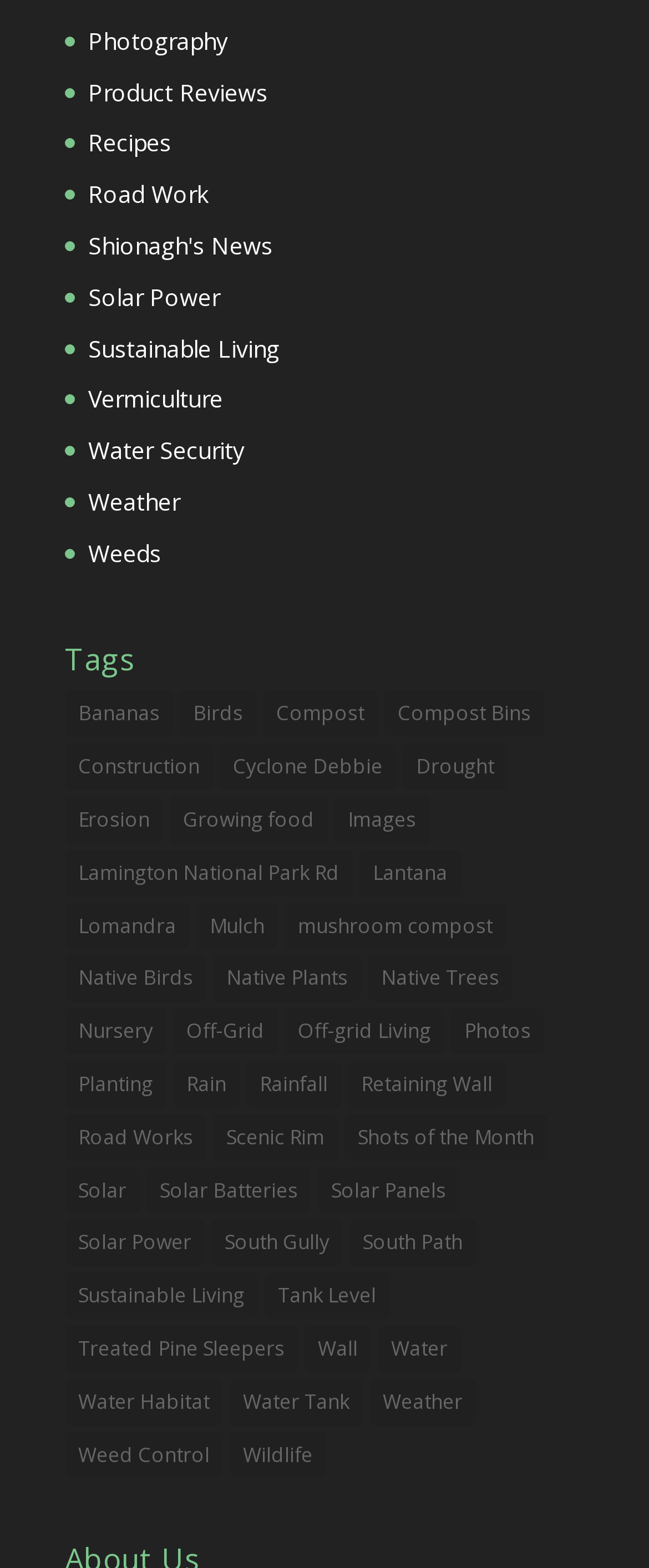Can you pinpoint the bounding box coordinates for the clickable element required for this instruction: "Explore Compost"? The coordinates should be four float numbers between 0 and 1, i.e., [left, top, right, bottom].

[0.405, 0.441, 0.582, 0.47]